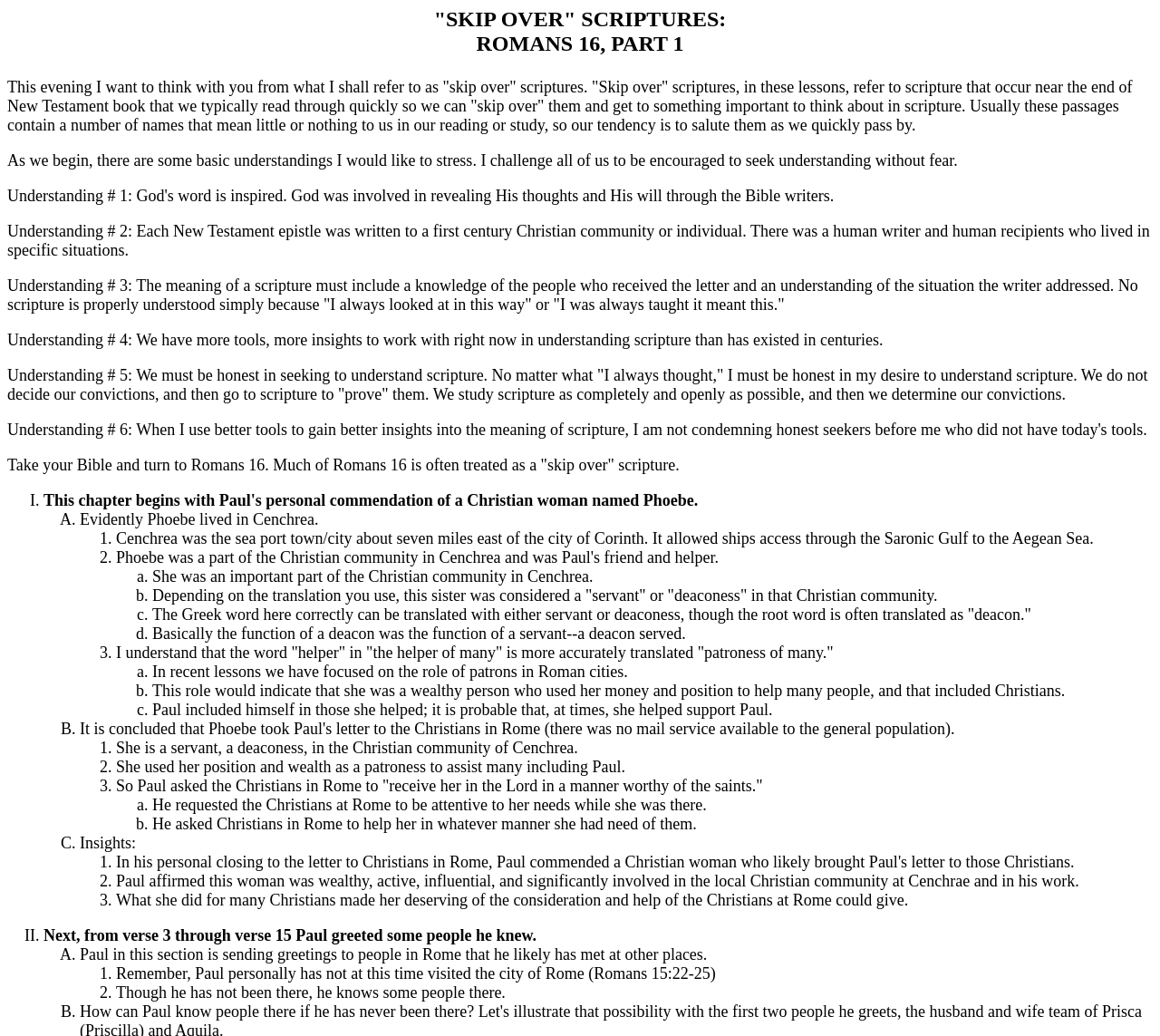Offer a comprehensive description of the webpage’s content and structure.

This webpage is a sermon or Bible study on Romans 16, Part 1, titled '"Skip Over" Scriptures: Romans 16, Part 1'. The page begins with a heading that matches the title, situated at the top left of the page. Below the heading, there is a block of text that introduces the concept of "skip over" scriptures, which are passages near the end of New Testament books that are often quickly read through or overlooked.

The main content of the page is divided into sections, each with a heading or subheading. The first section discusses basic understandings to keep in mind when studying scripture, including the importance of considering the original recipients and situation of the letter. This section consists of five paragraphs, each with a numbered heading.

The next section focuses on Romans 16, which is often treated as a "skip over" scripture. This section is organized into a series of lists, with markers such as 'I.', 'A.', '1.', 'a.', etc. The lists discuss Phoebe, a Christian woman who lived in Cenchrea, a sea port town near Corinth. The text explains her role as a servant or deaconess in the Christian community, her wealth and position as a patroness, and her assistance to many, including Paul.

The lists continue to explore Paul's greetings to various people in Rome, including those he knew personally, and the importance of showing hospitality to fellow Christians. The final section is titled "Insights" and summarizes the key points about Phoebe and Paul's greetings.

Throughout the page, the text is organized into clear sections and subsections, making it easy to follow and understand. The use of headings, subheadings, and lists helps to break up the content and create a sense of structure.